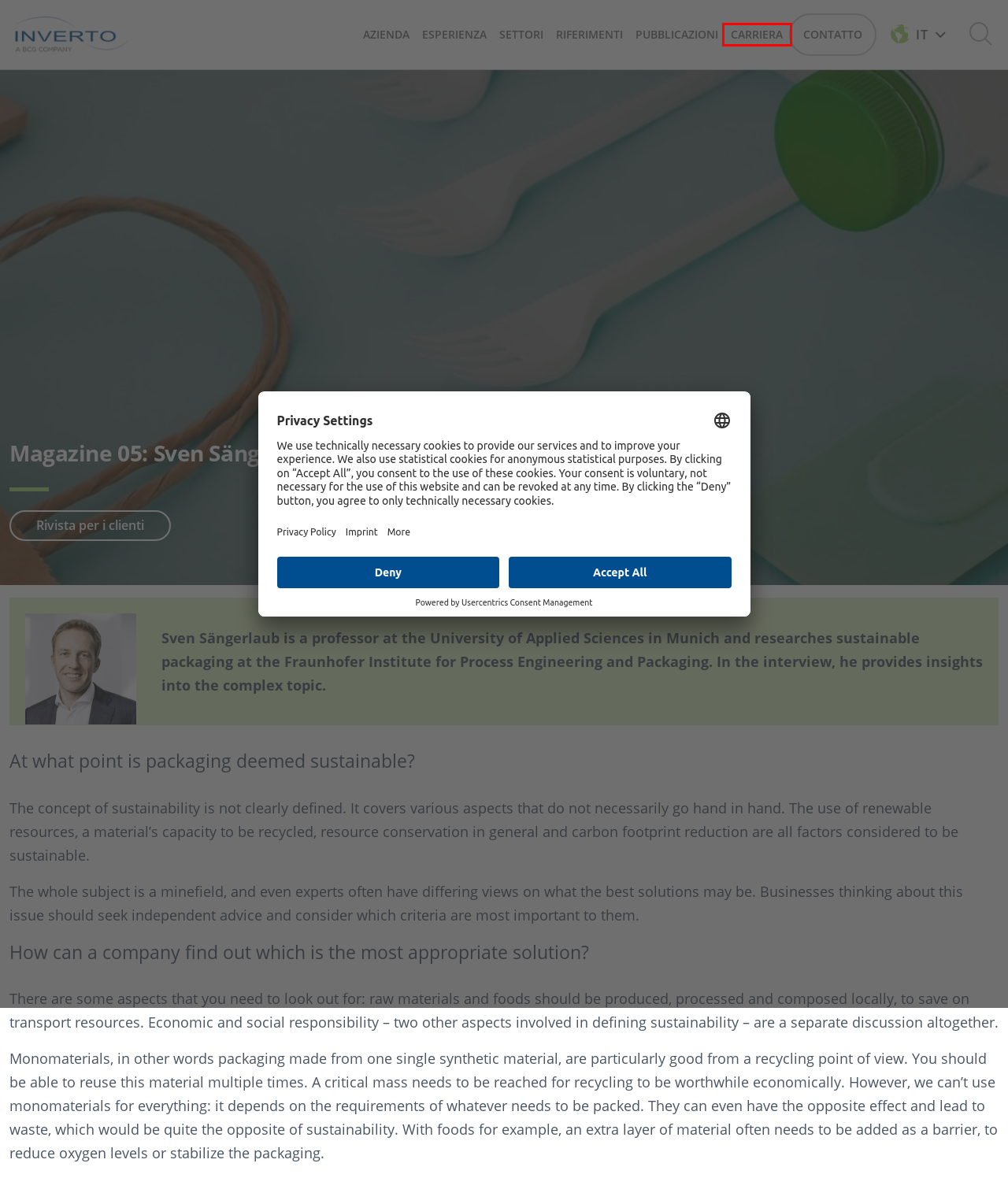Examine the screenshot of a webpage with a red bounding box around a UI element. Select the most accurate webpage description that corresponds to the new page after clicking the highlighted element. Here are the choices:
A. Rivista per i clienti  | INVERTO , A BCG Company
B. La nostra competenza in ambito Procurement |INVERTO
C. Il nostro modulo di contatto | INVERTO, A BCG Company
D. Riferimenti: La nostra esperienza in Acquisti & SCM
E. Panoramica delle nostre ultime pubblicazioni per Acquisti
F. Consulenza per Acquisti e SCM | INVERTO, A BCG Company
G. Consulenza specializzata e orientata agli acquisti | INVERTO
H. Career Opportunities @INVERTO | Shaping the future

H